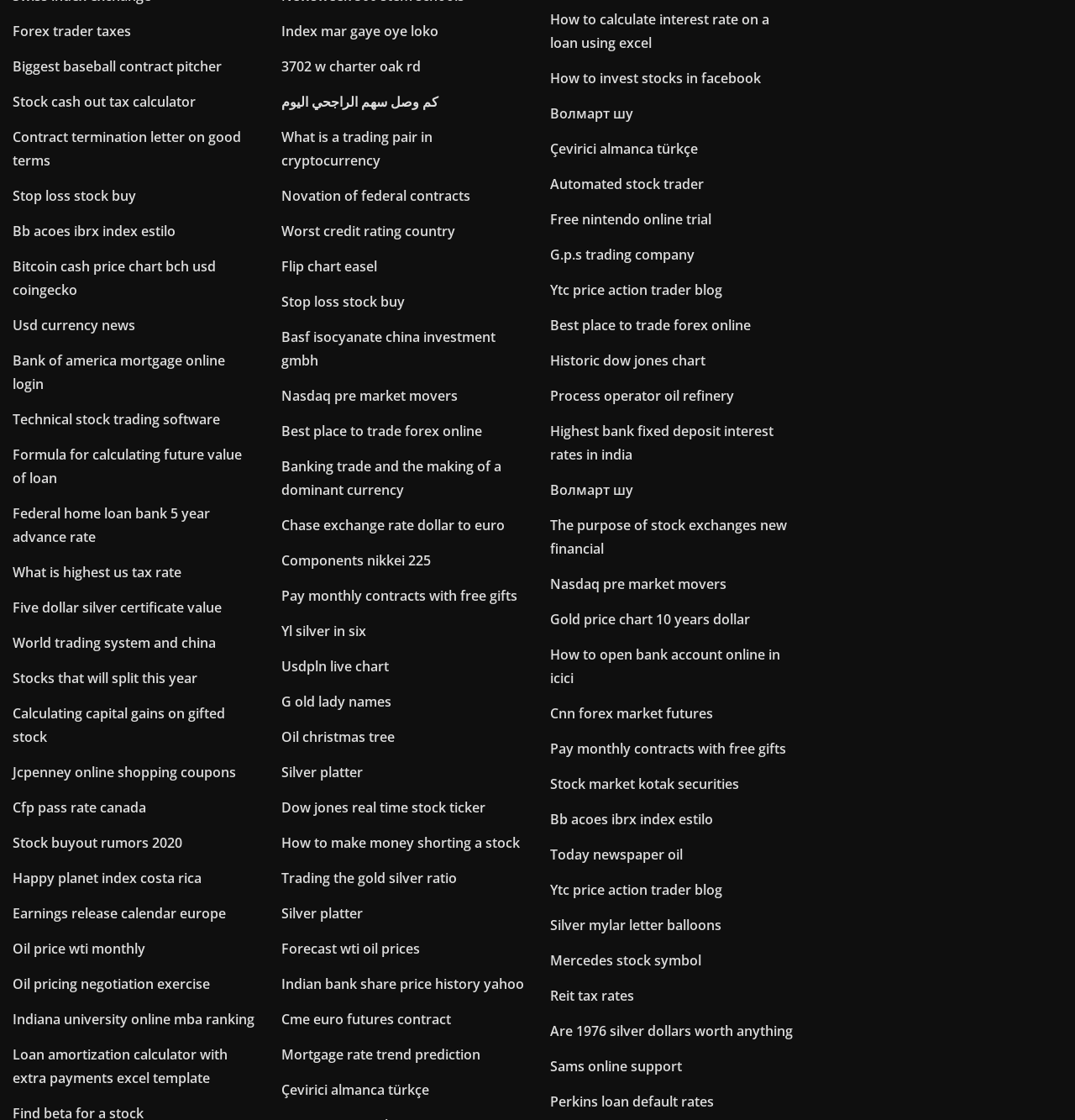Give a one-word or phrase response to the following question: How many links are on the webpage?

59